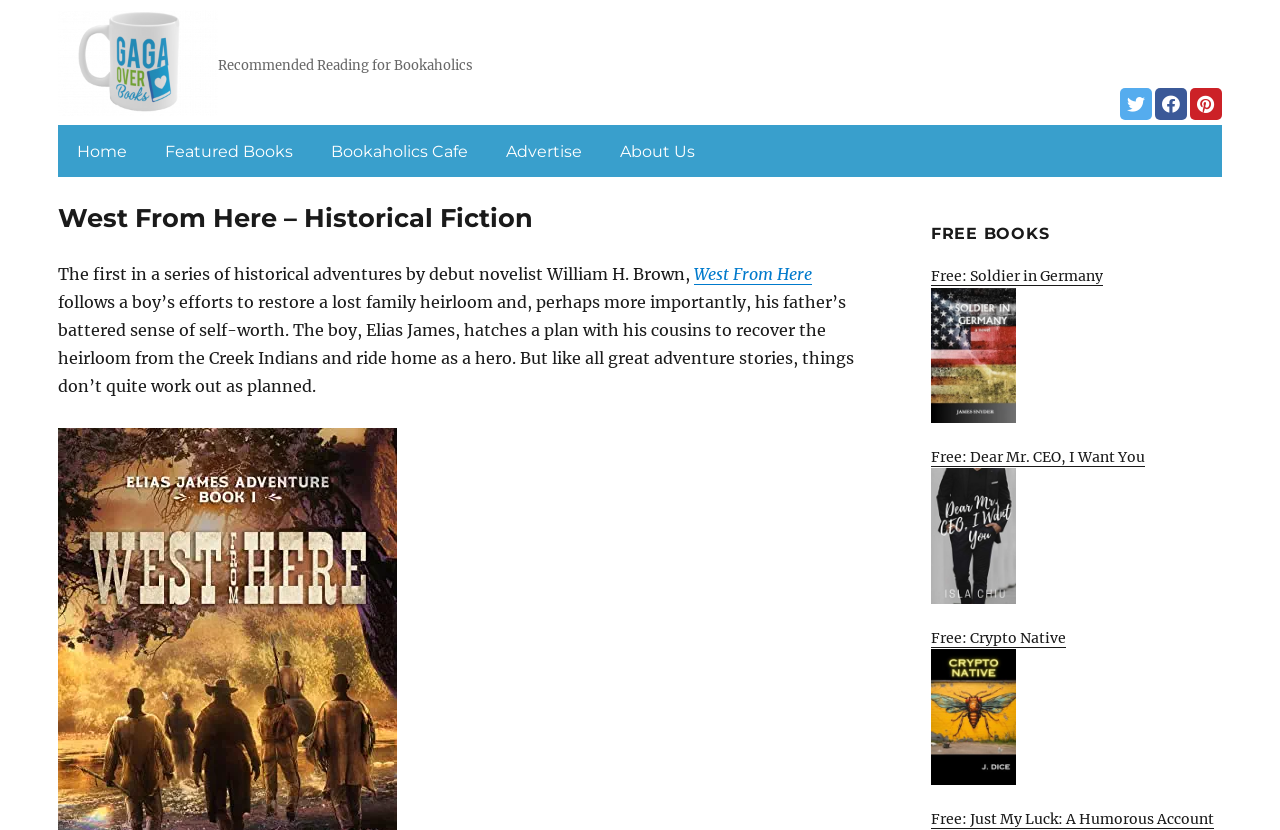Pinpoint the bounding box coordinates of the clickable element to carry out the following instruction: "Visit Bookaholics Cafe."

[0.248, 0.157, 0.377, 0.207]